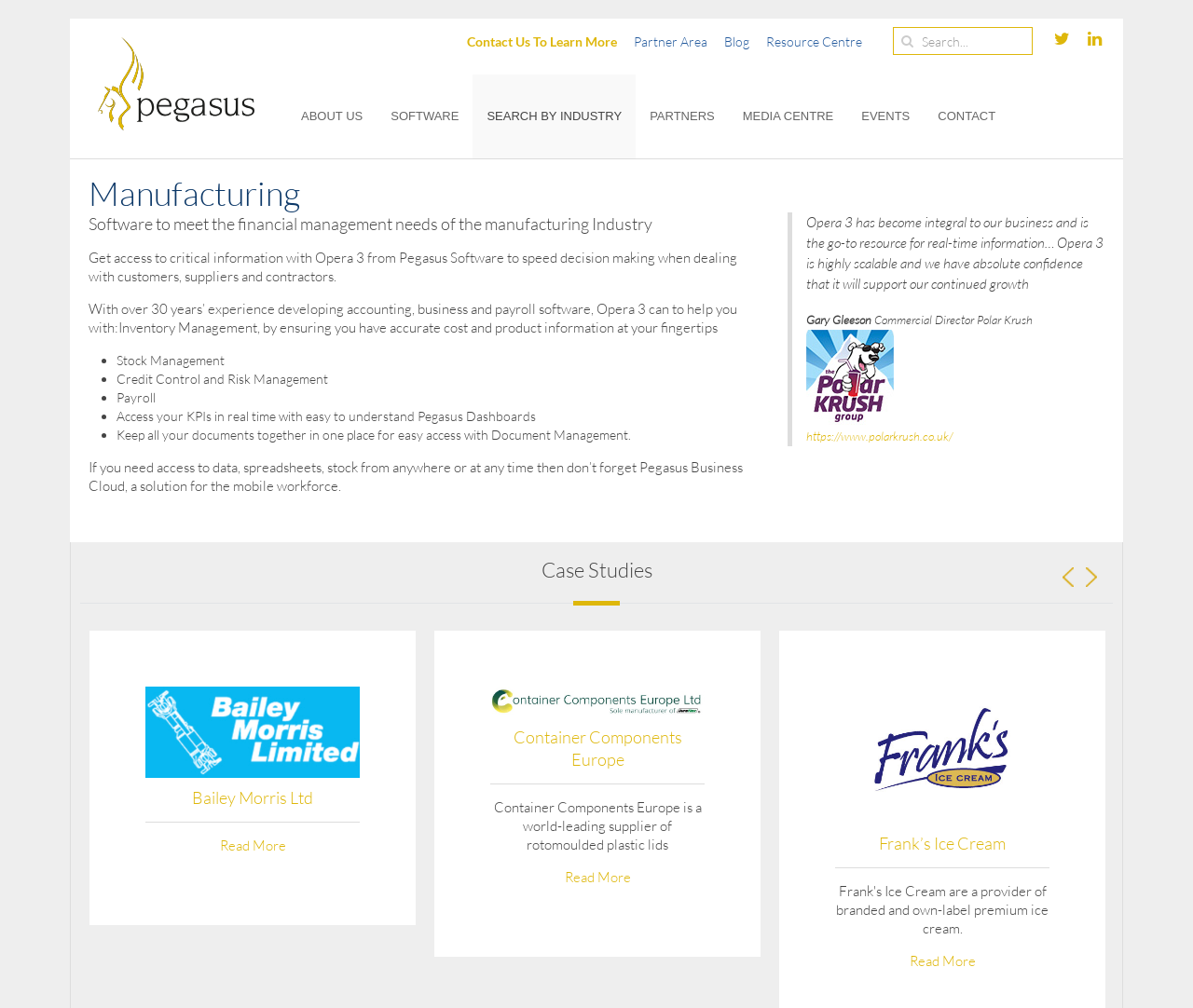Pinpoint the bounding box coordinates of the area that must be clicked to complete this instruction: "Contact us to learn more".

[0.391, 0.032, 0.517, 0.051]